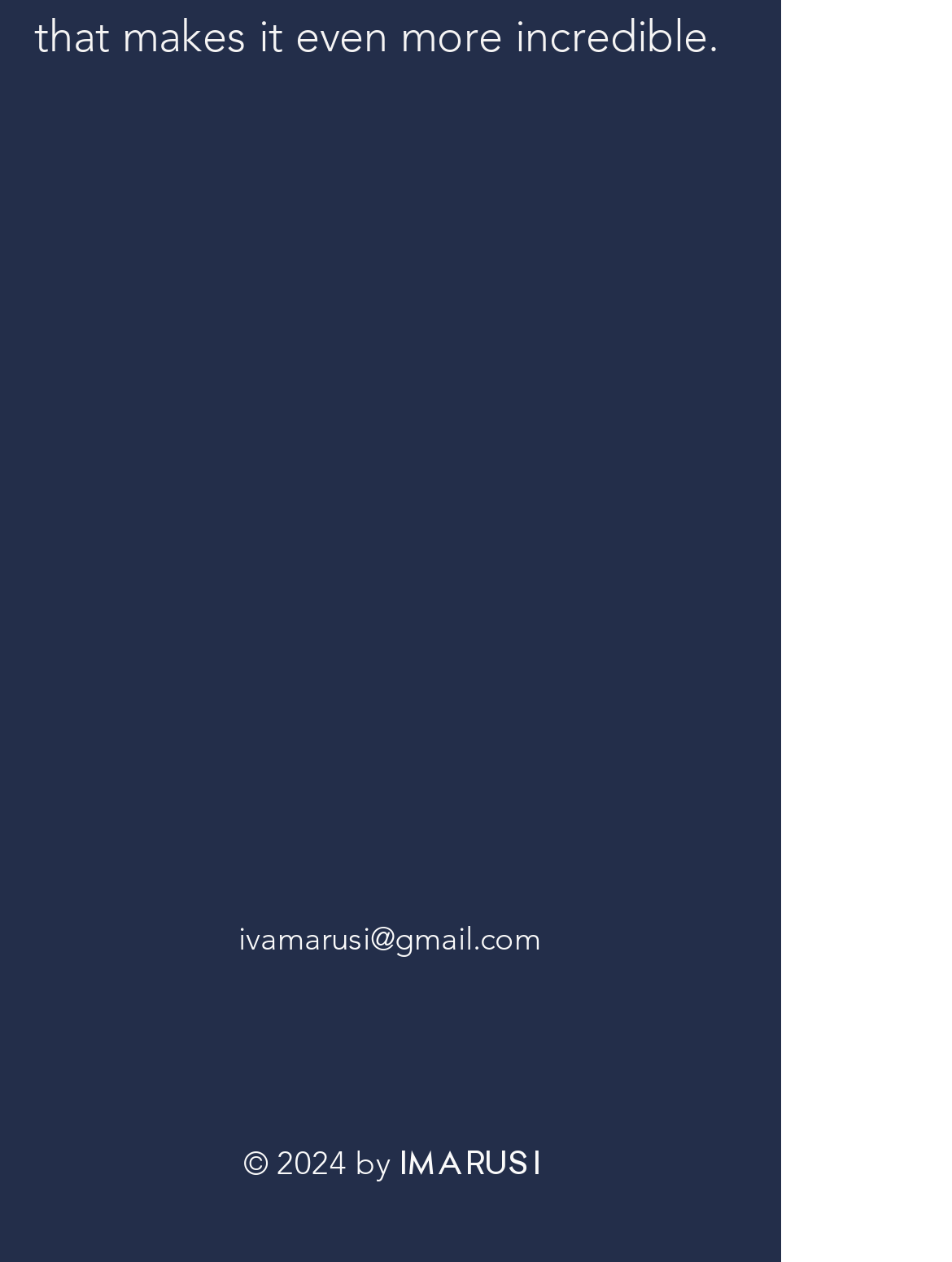Bounding box coordinates must be specified in the format (top-left x, top-left y, bottom-right x, bottom-right y). All values should be floating point numbers between 0 and 1. What are the bounding box coordinates of the UI element described as: MORE FROM CASE

None